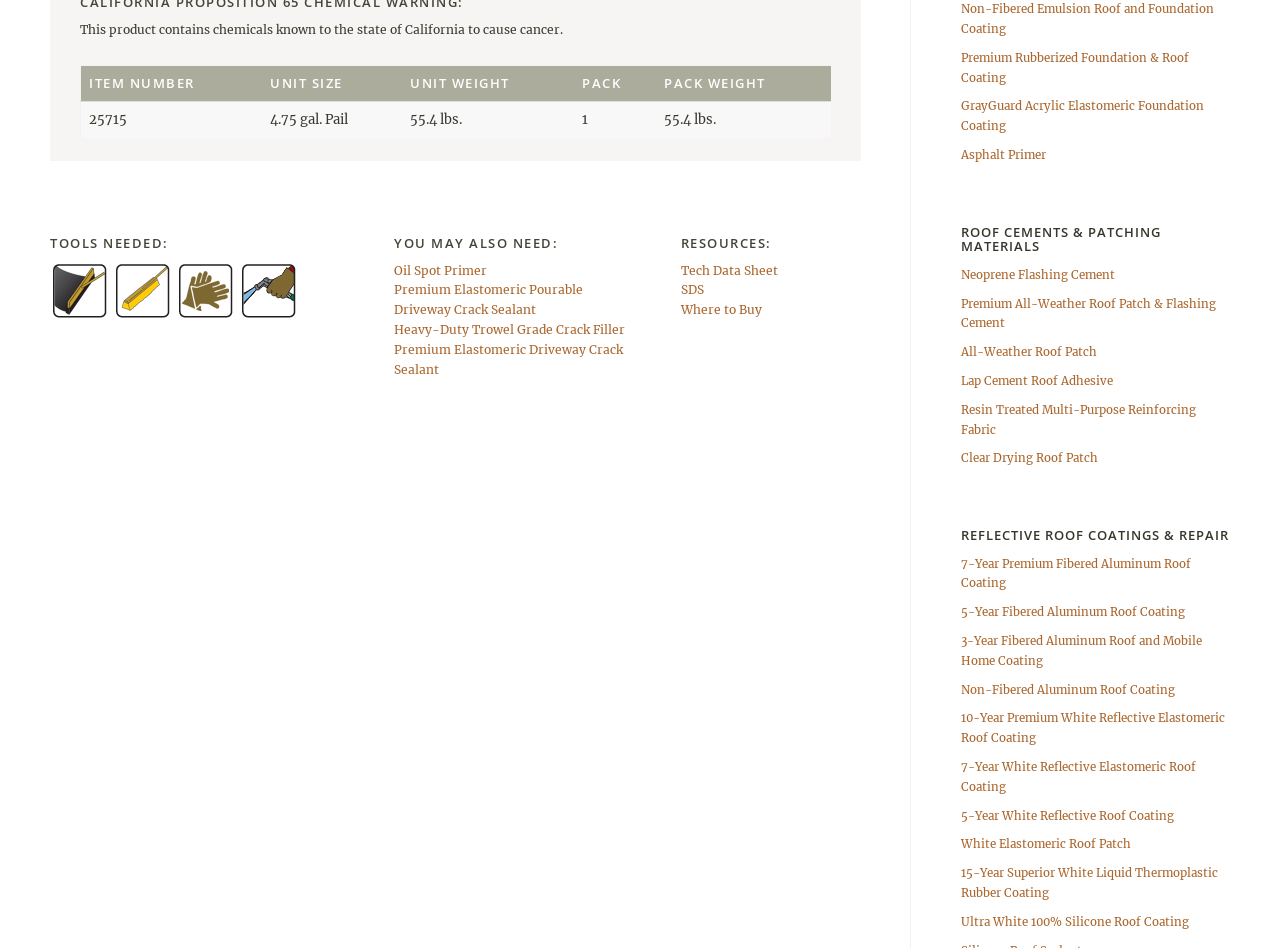Extract the bounding box for the UI element that matches this description: "Asphalt Primer".

[0.751, 0.15, 0.961, 0.18]